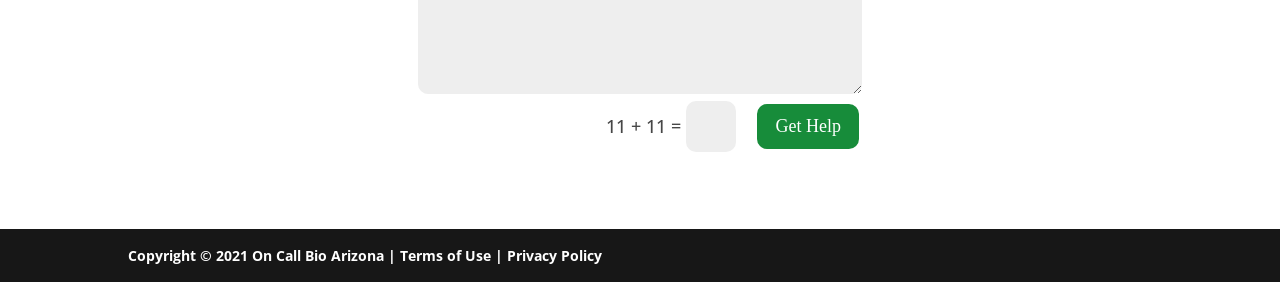What is the type of input field present on the webpage?
Please provide an in-depth and detailed response to the question.

The input field is a textbox, which is a type of input element that allows users to enter text or numerical values, and is placed next to the equation and button on the webpage.